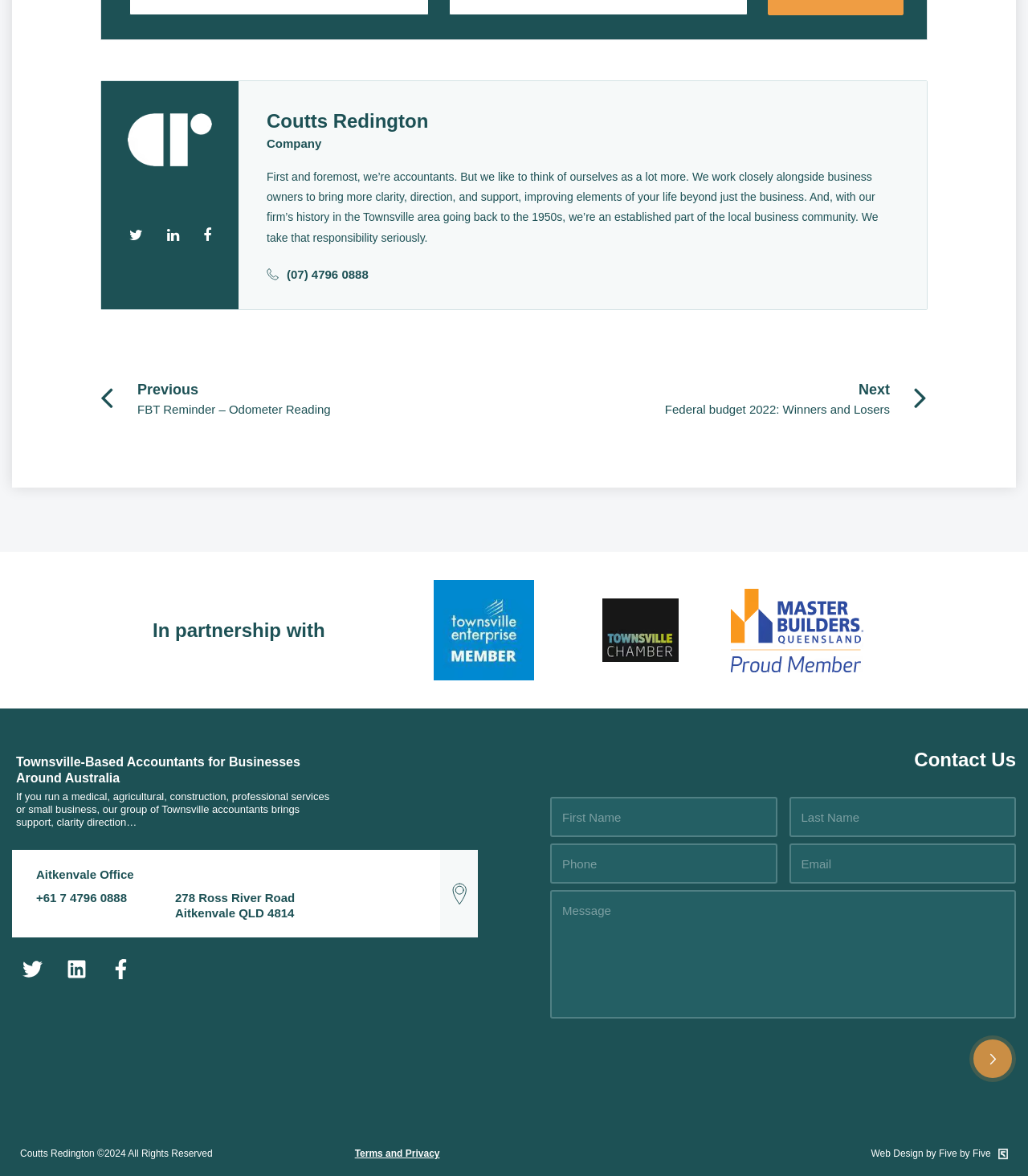Indicate the bounding box coordinates of the element that needs to be clicked to satisfy the following instruction: "Click the Submit button". The coordinates should be four float numbers between 0 and 1, i.e., [left, top, right, bottom].

[0.943, 0.881, 0.988, 0.92]